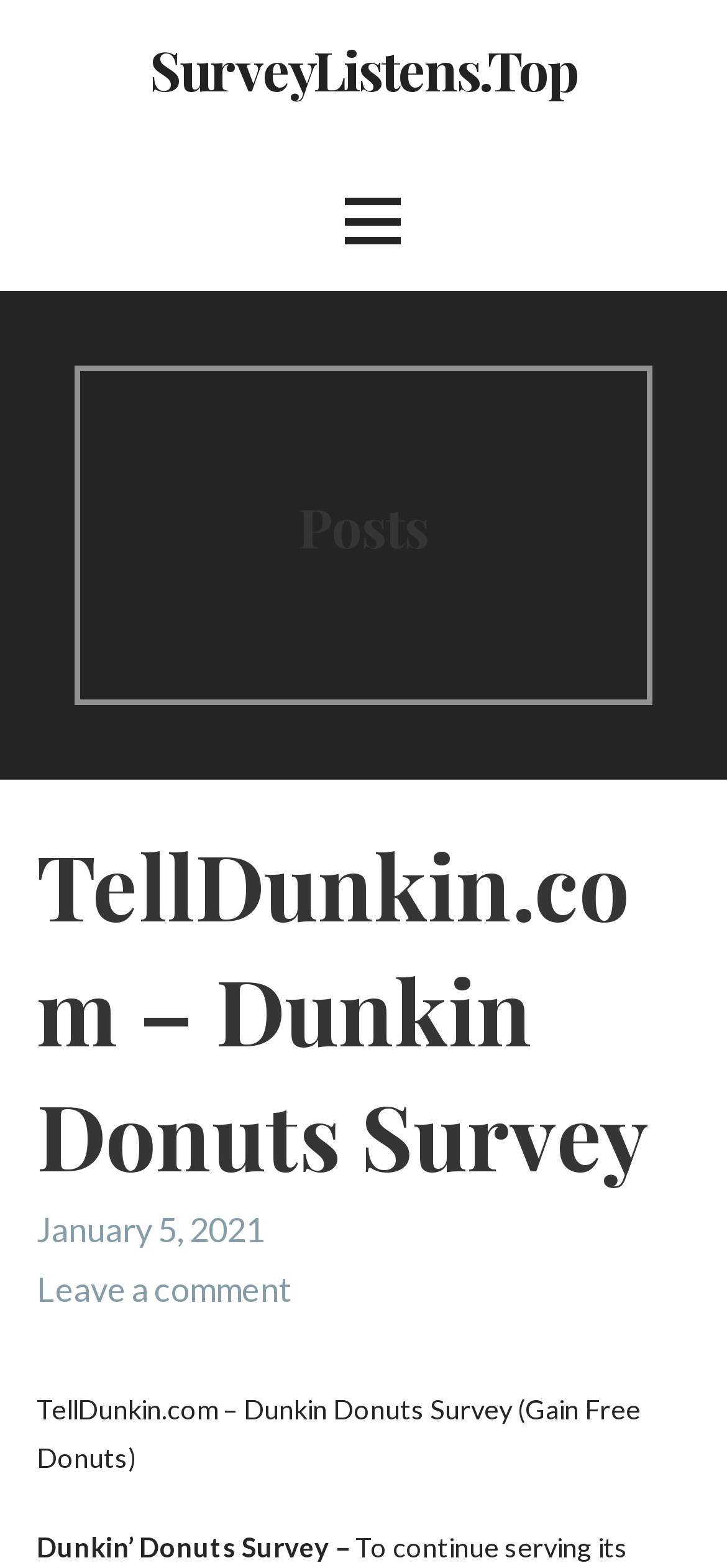What is the main heading displayed on the webpage? Please provide the text.

TellDunkin.com – Dunkin Donuts Survey